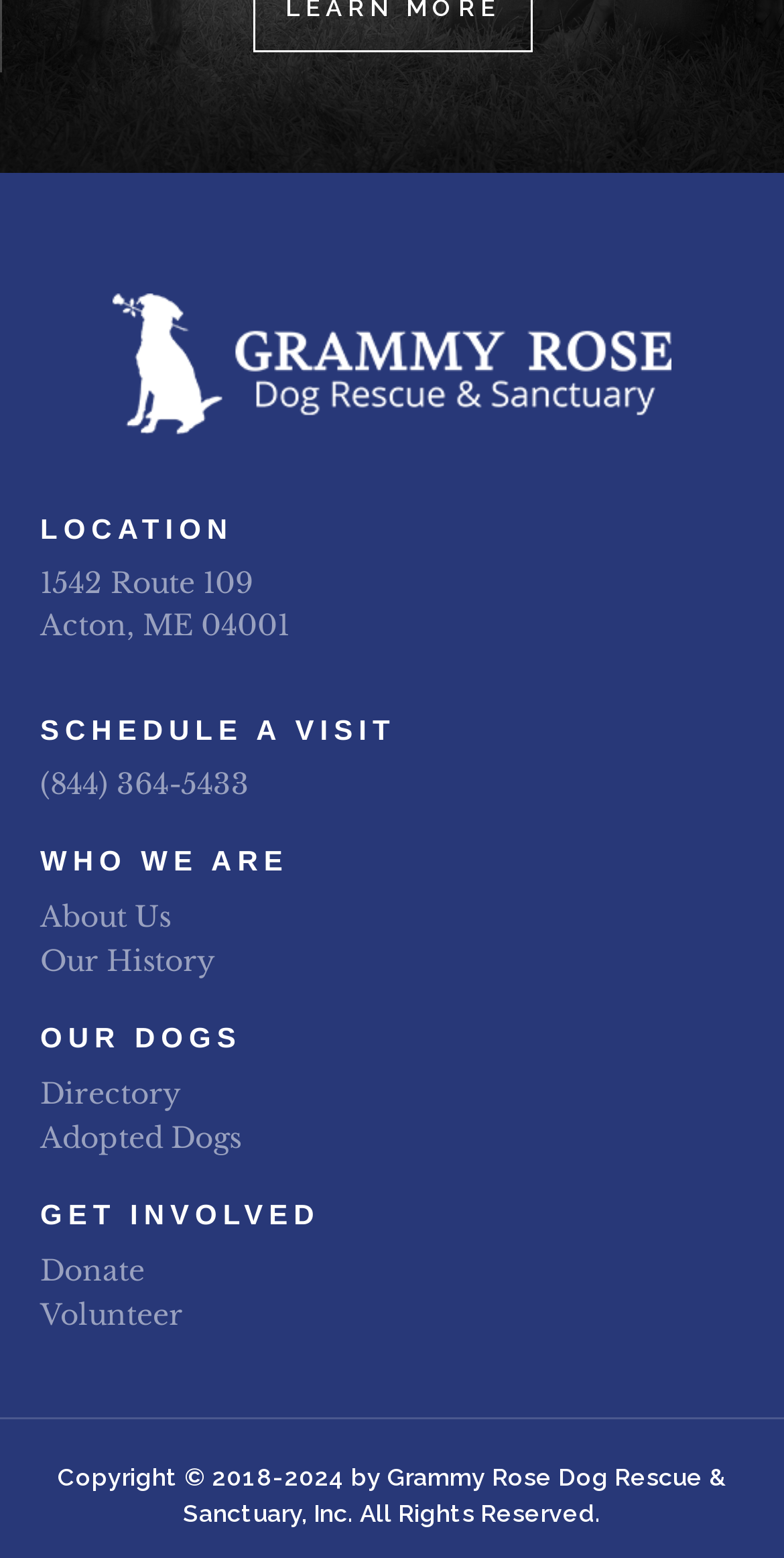Identify the bounding box coordinates of the section that should be clicked to achieve the task described: "view the location".

[0.051, 0.362, 0.369, 0.413]